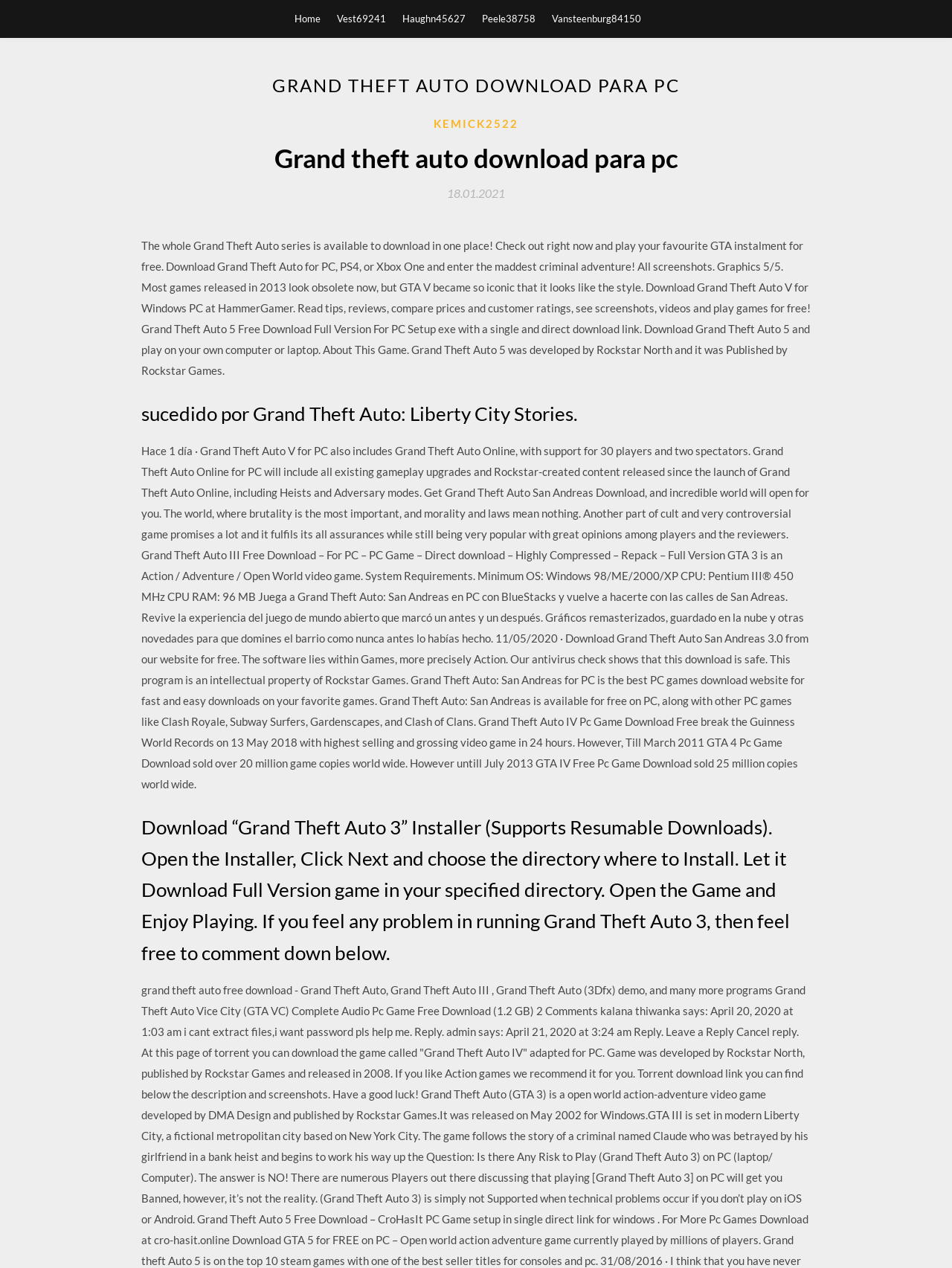Answer briefly with one word or phrase:
What is the main topic of this webpage?

Grand Theft Auto